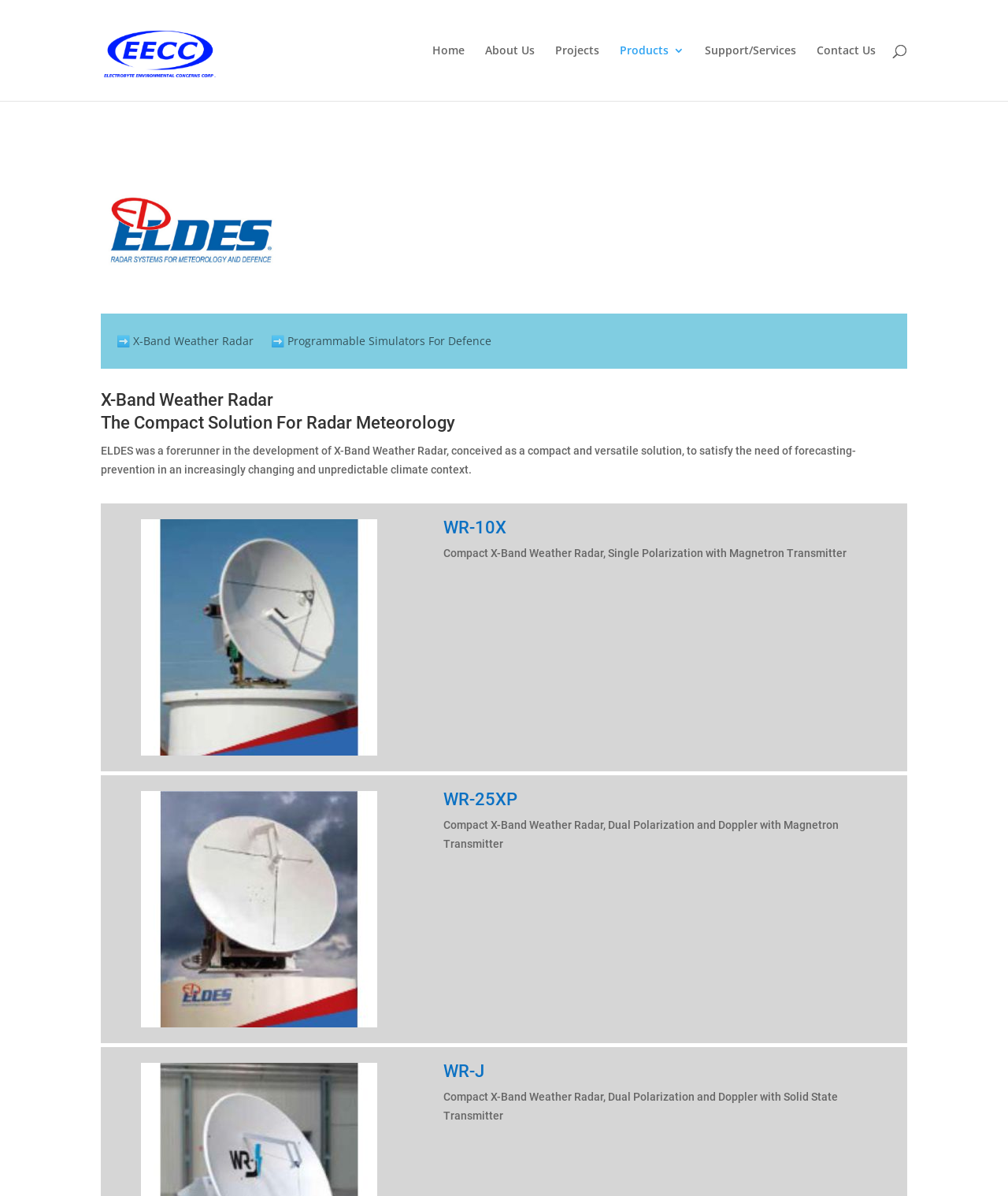Provide a thorough and detailed response to the question by examining the image: 
What type of radar is the main focus of this webpage?

The webpage has a heading 'X-Band Weather Radar The Compact Solution For Radar Meteorology' and multiple sections describing different models of X-Band Weather Radar, indicating that this type of radar is the main focus of the webpage.